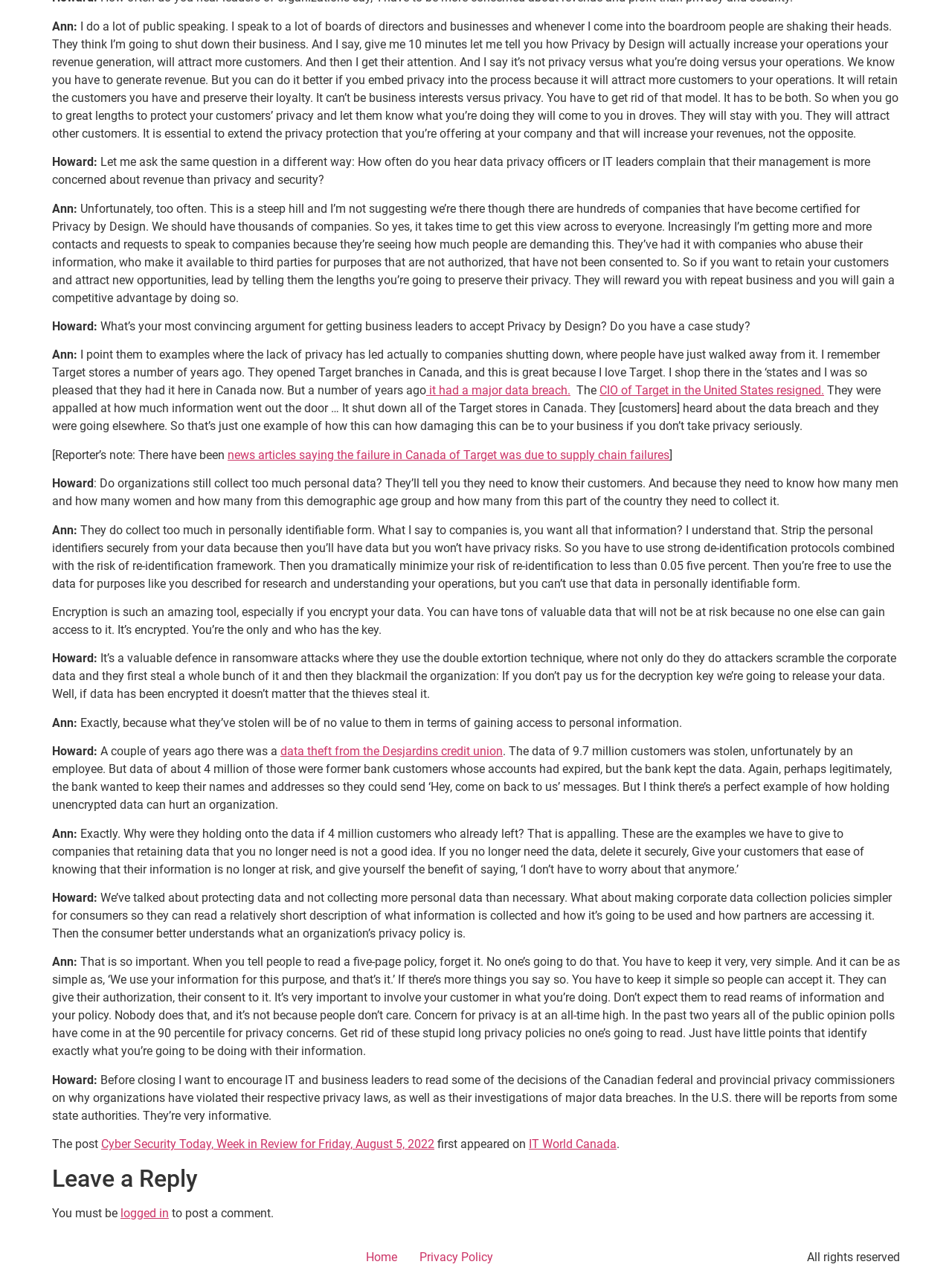What is the recommended approach to corporate data collection policies?
Answer the question with a single word or phrase derived from the image.

Keep it simple